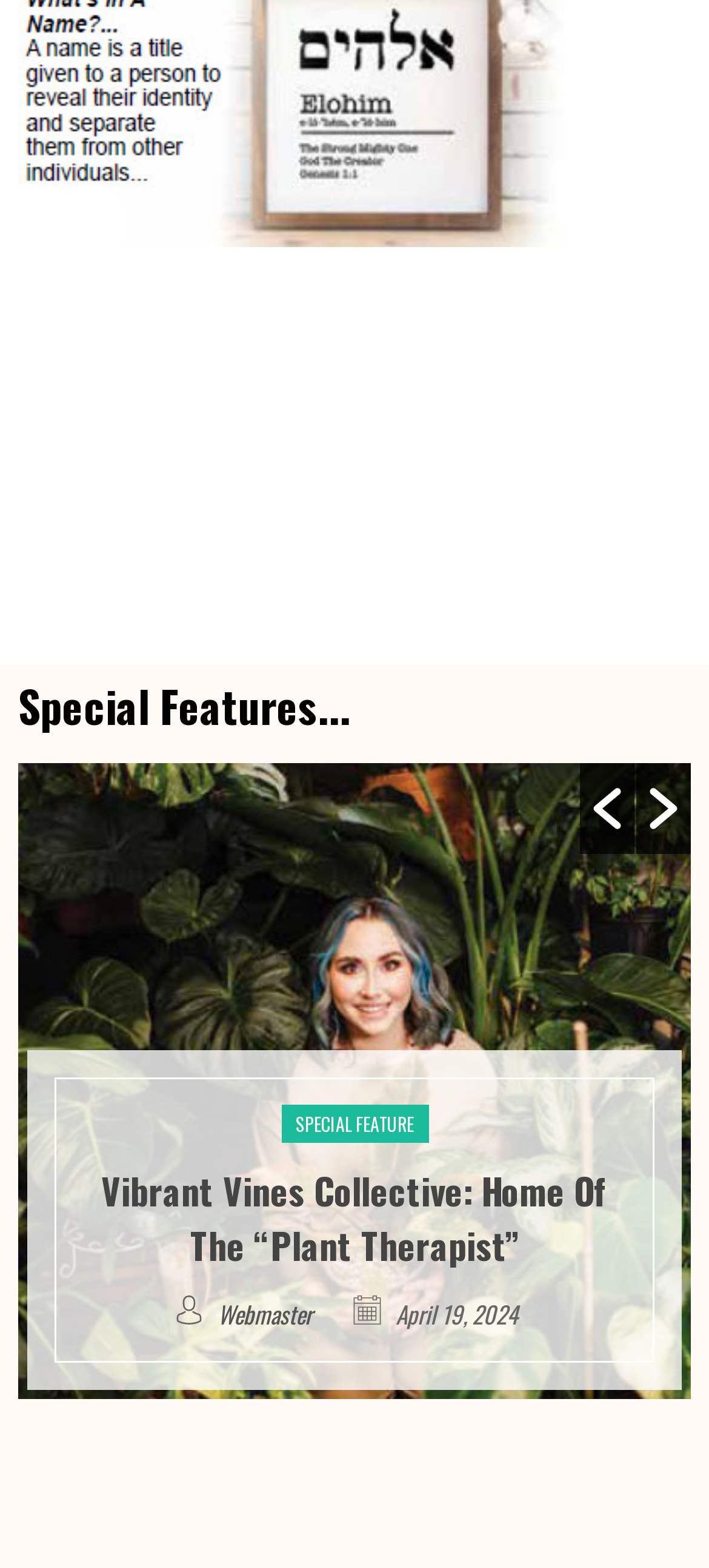Using the details in the image, give a detailed response to the question below:
How many buttons are there on the webpage?

There are three buttons on the webpage: one with an image below the 'Special Features...' heading, and two more buttons with images on the right side of the webpage.